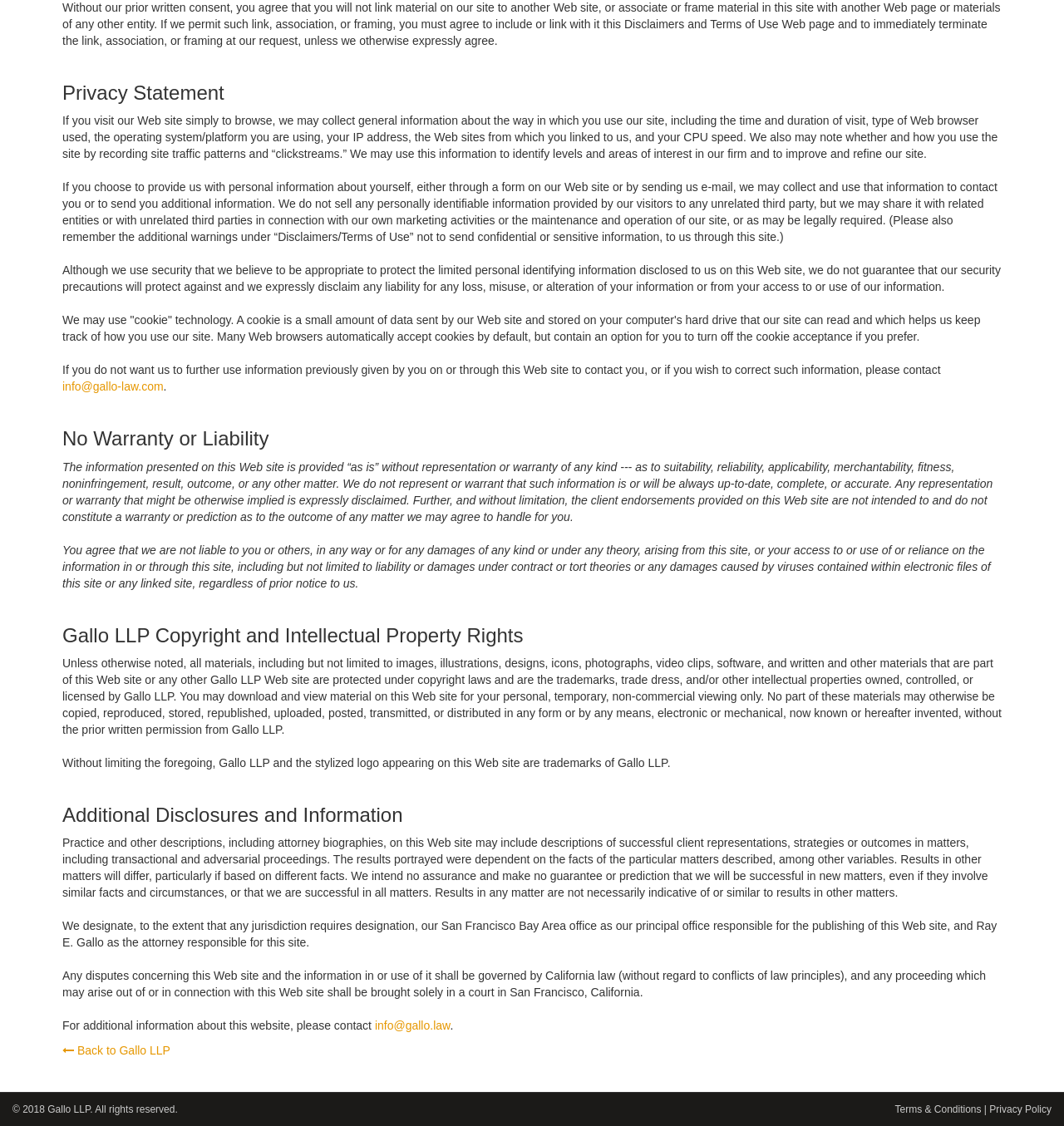Carefully examine the image and provide an in-depth answer to the question: What is the purpose of this webpage?

Based on the content of the webpage, it appears to be a terms and conditions page, outlining the rules and regulations for using the Gallo LLP website. The page includes sections on privacy, copyright, and liability, indicating that its purpose is to inform users of their rights and responsibilities when interacting with the site.